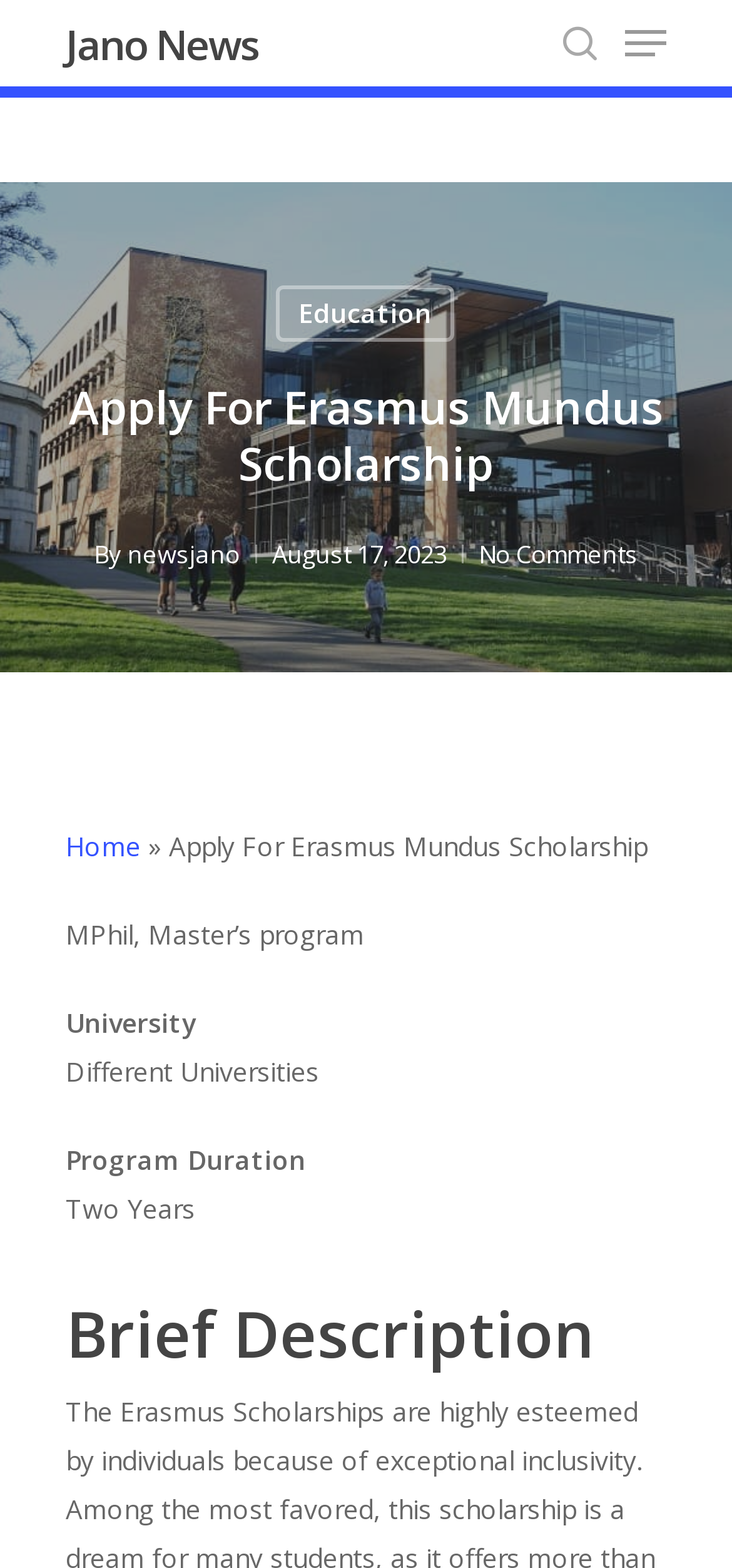Indicate the bounding box coordinates of the element that needs to be clicked to satisfy the following instruction: "go to home page". The coordinates should be four float numbers between 0 and 1, i.e., [left, top, right, bottom].

[0.09, 0.528, 0.192, 0.551]